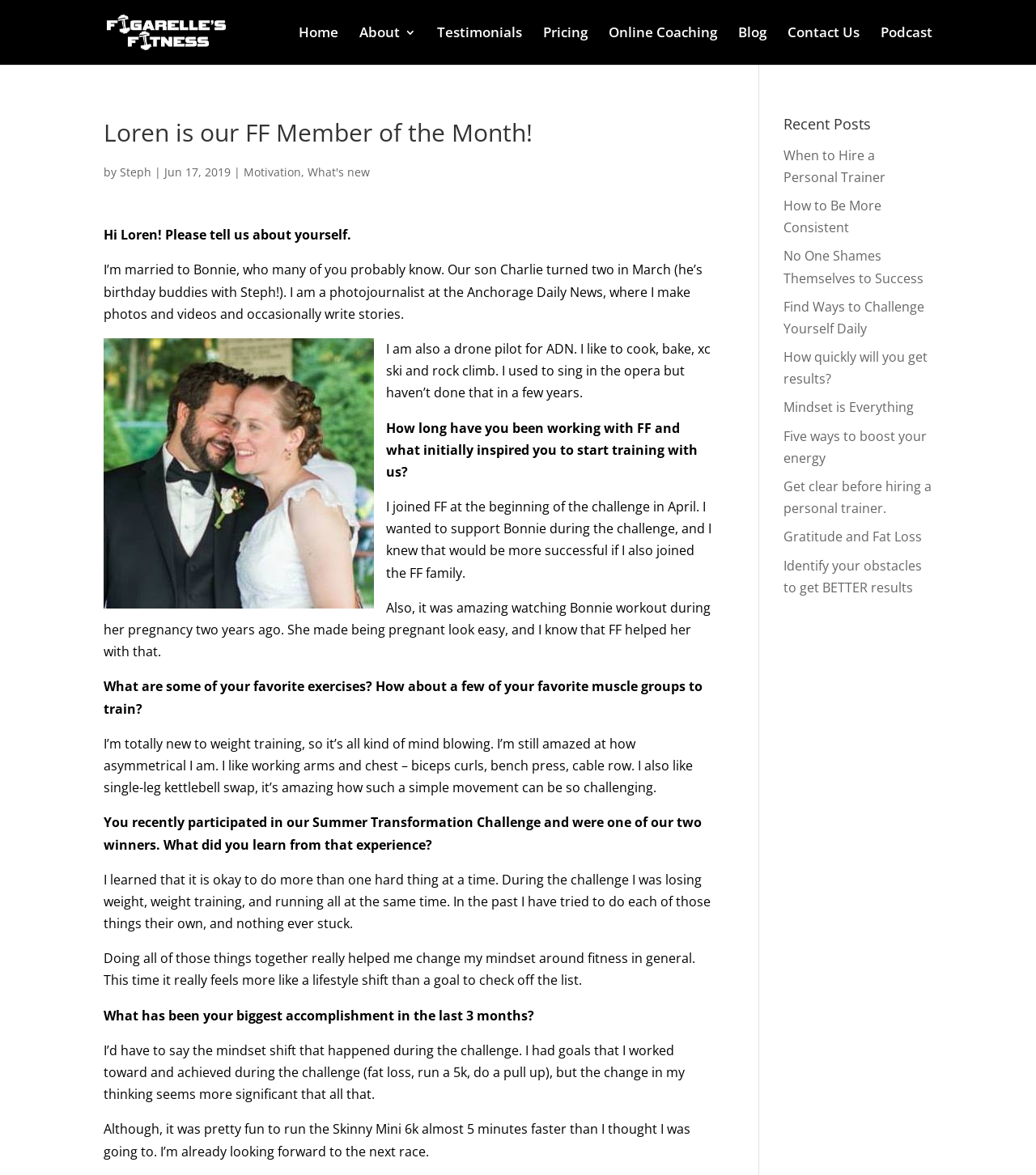Please determine the bounding box coordinates of the element to click in order to execute the following instruction: "Read the recent post 'When to Hire a Personal Trainer'". The coordinates should be four float numbers between 0 and 1, specified as [left, top, right, bottom].

[0.756, 0.124, 0.855, 0.158]